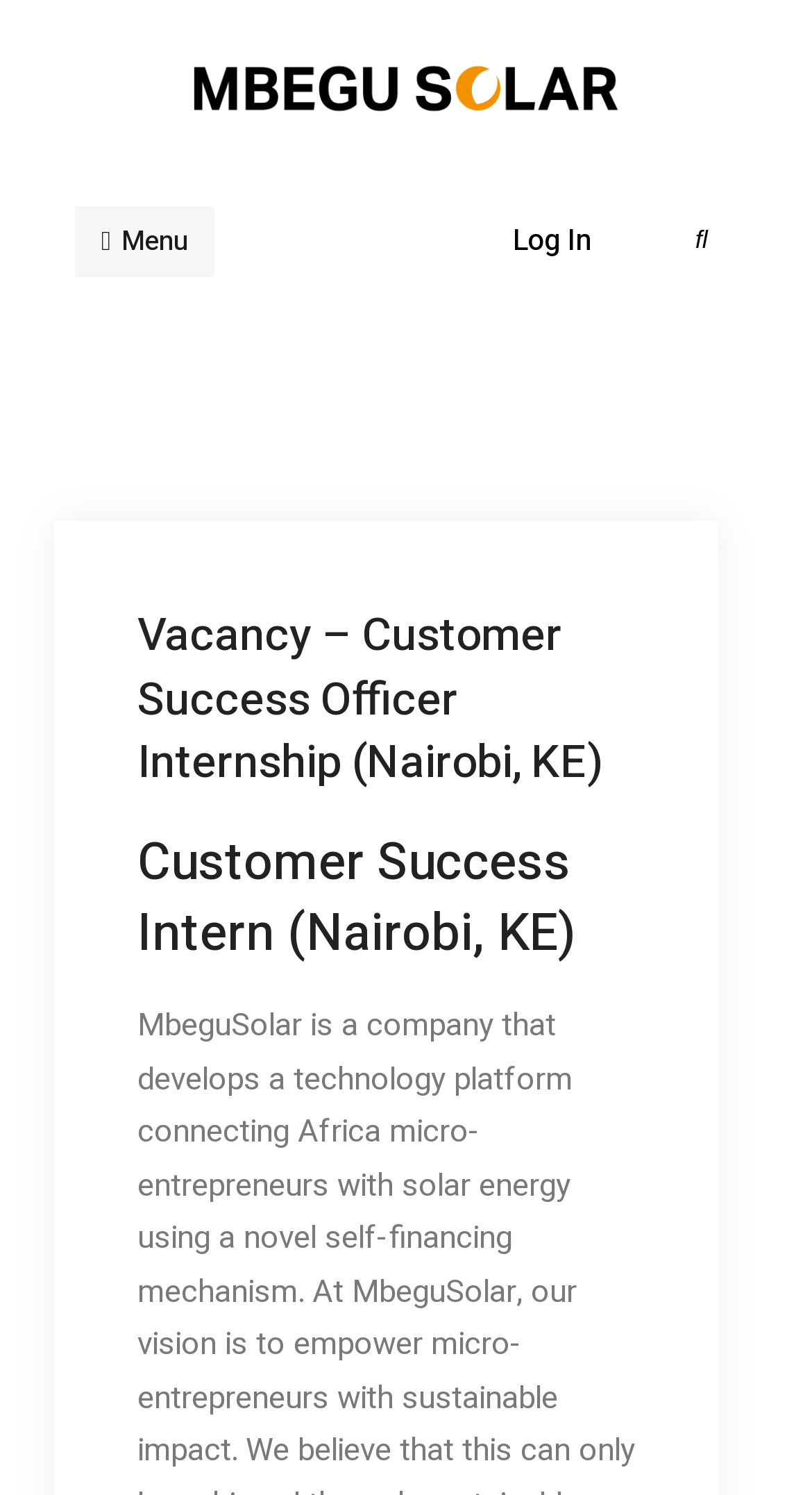What is the location of the internship?
Look at the image and respond with a single word or a short phrase.

Nairobi, KE